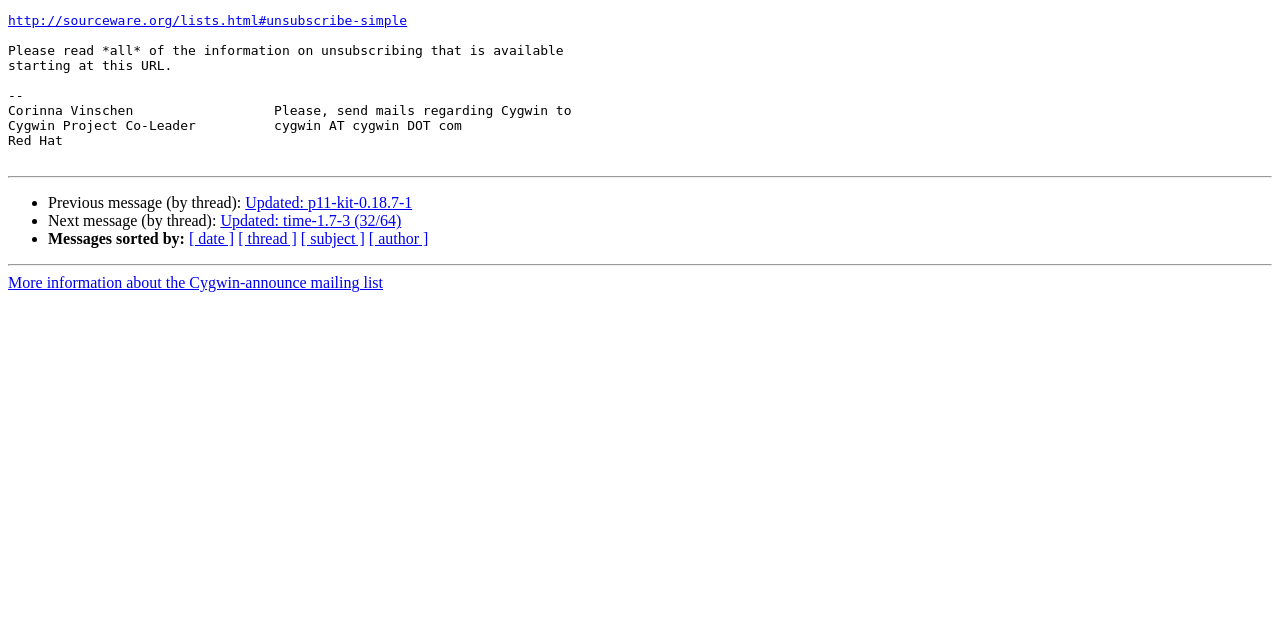Locate the UI element described as follows: "Updated: p11-kit-0.18.7-1". Return the bounding box coordinates as four float numbers between 0 and 1 in the order [left, top, right, bottom].

[0.192, 0.304, 0.322, 0.33]